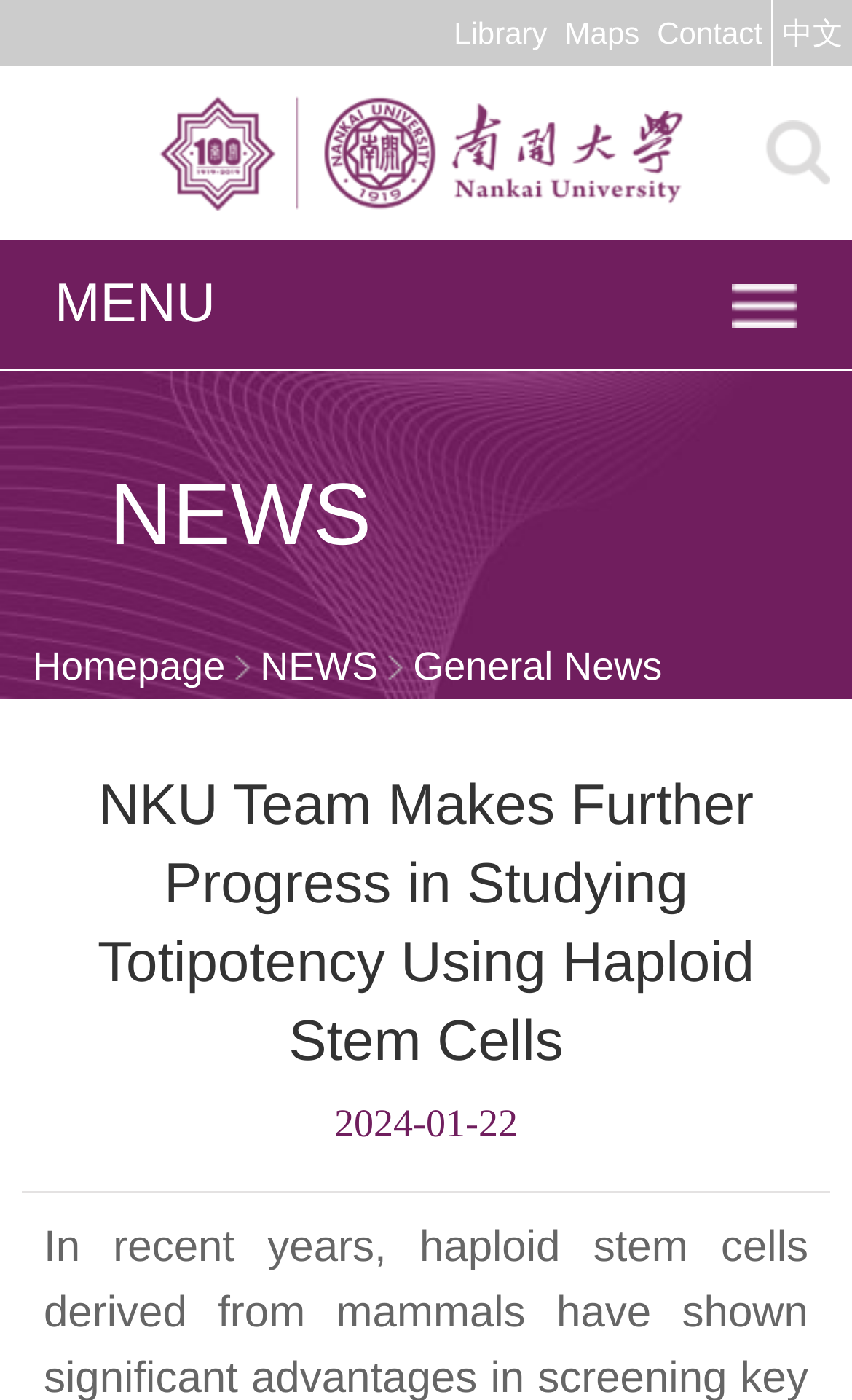What is the date of the news article?
Carefully analyze the image and provide a detailed answer to the question.

I found the date of the news article by looking at the static text element located at the bottom of the page, which contains the date '2024-01-22'.